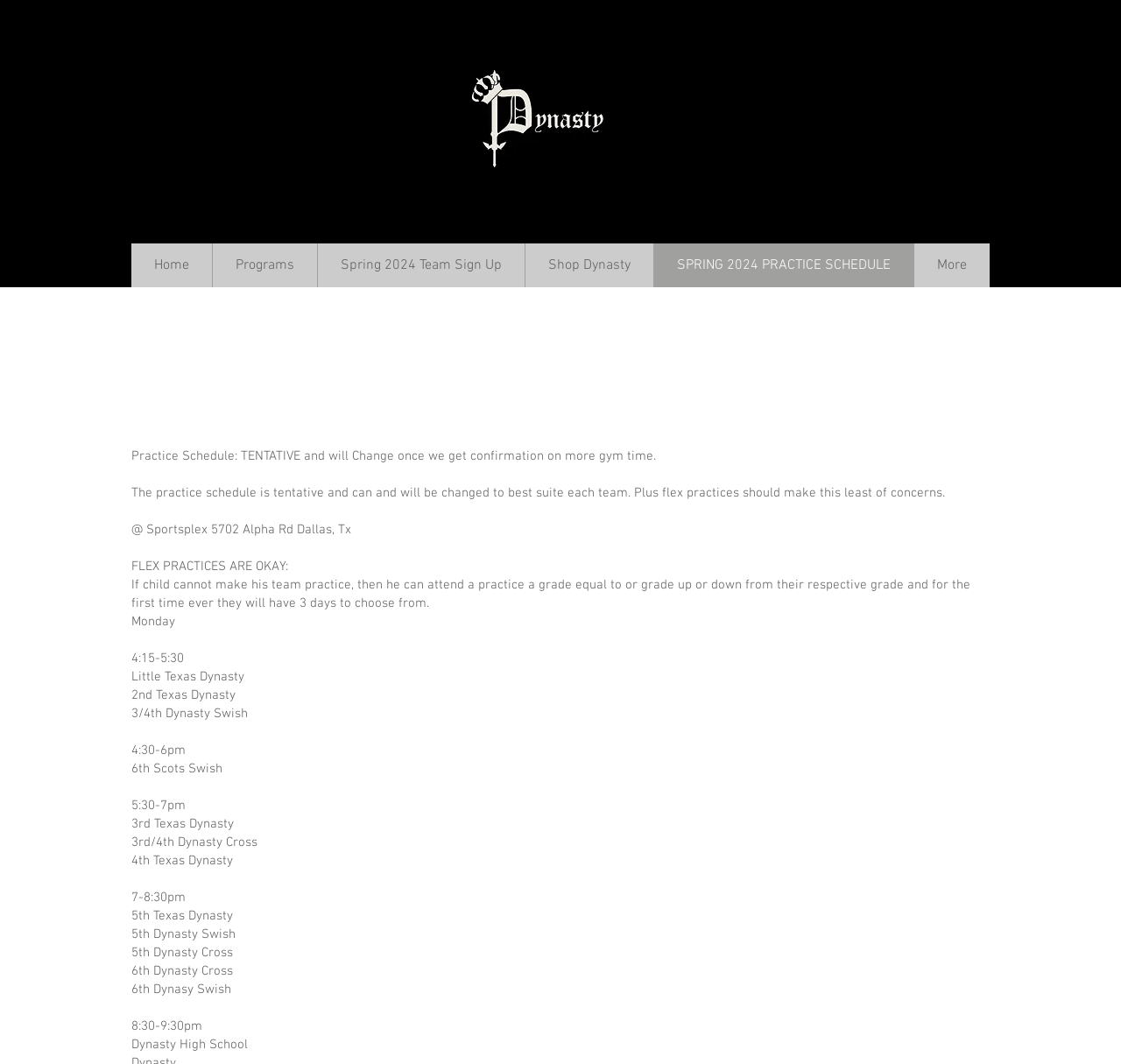Using details from the image, please answer the following question comprehensively:
Can a child attend a practice of a different grade level?

The webpage states that 'If child cannot make his team practice, then he can attend a practice a grade equal to or grade up or down from their respective grade...'. This implies that a child can attend a practice of a different grade level if they cannot make their own team's practice.